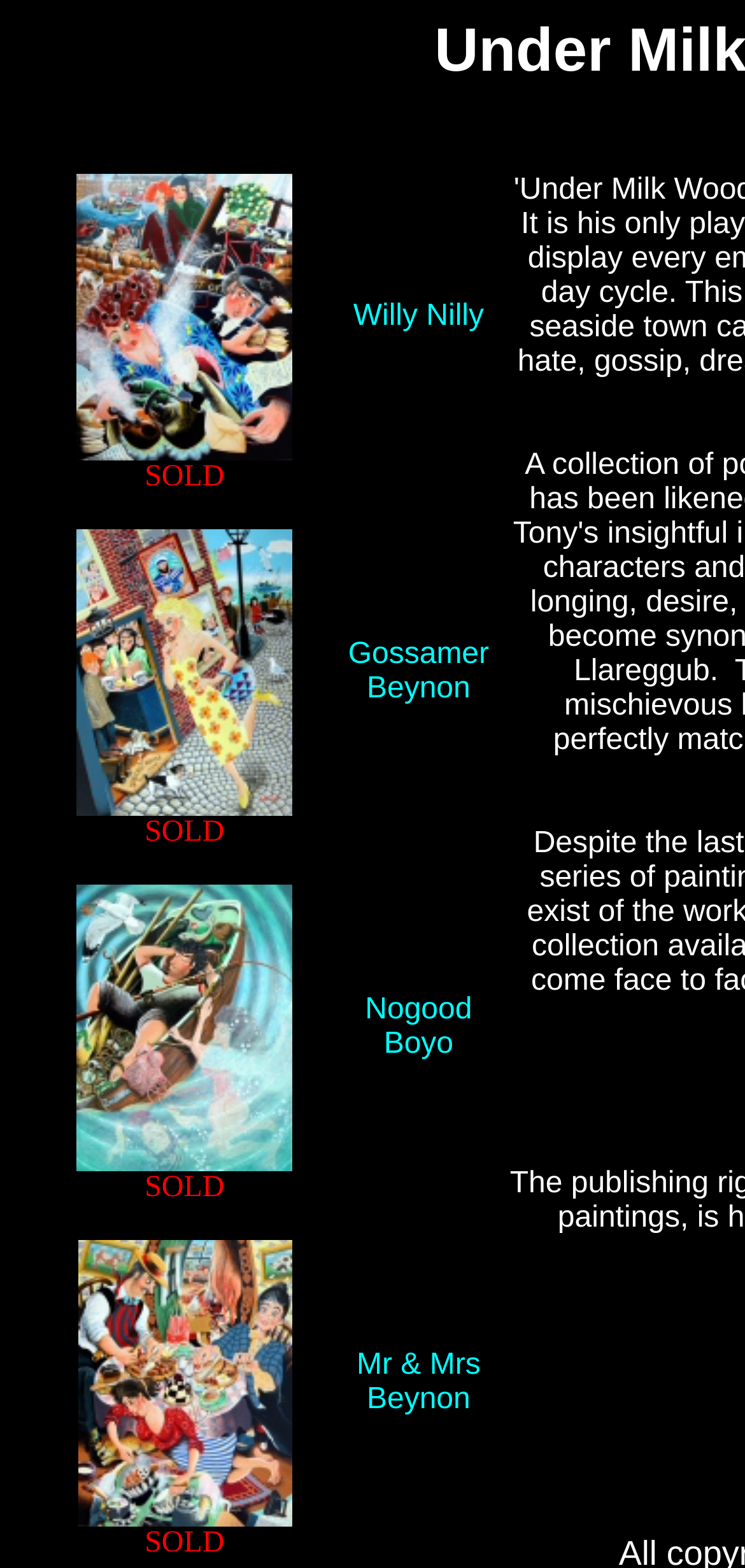Using the webpage screenshot, locate the HTML element that fits the following description and provide its bounding box: "Nogood Boyo".

[0.49, 0.634, 0.634, 0.677]